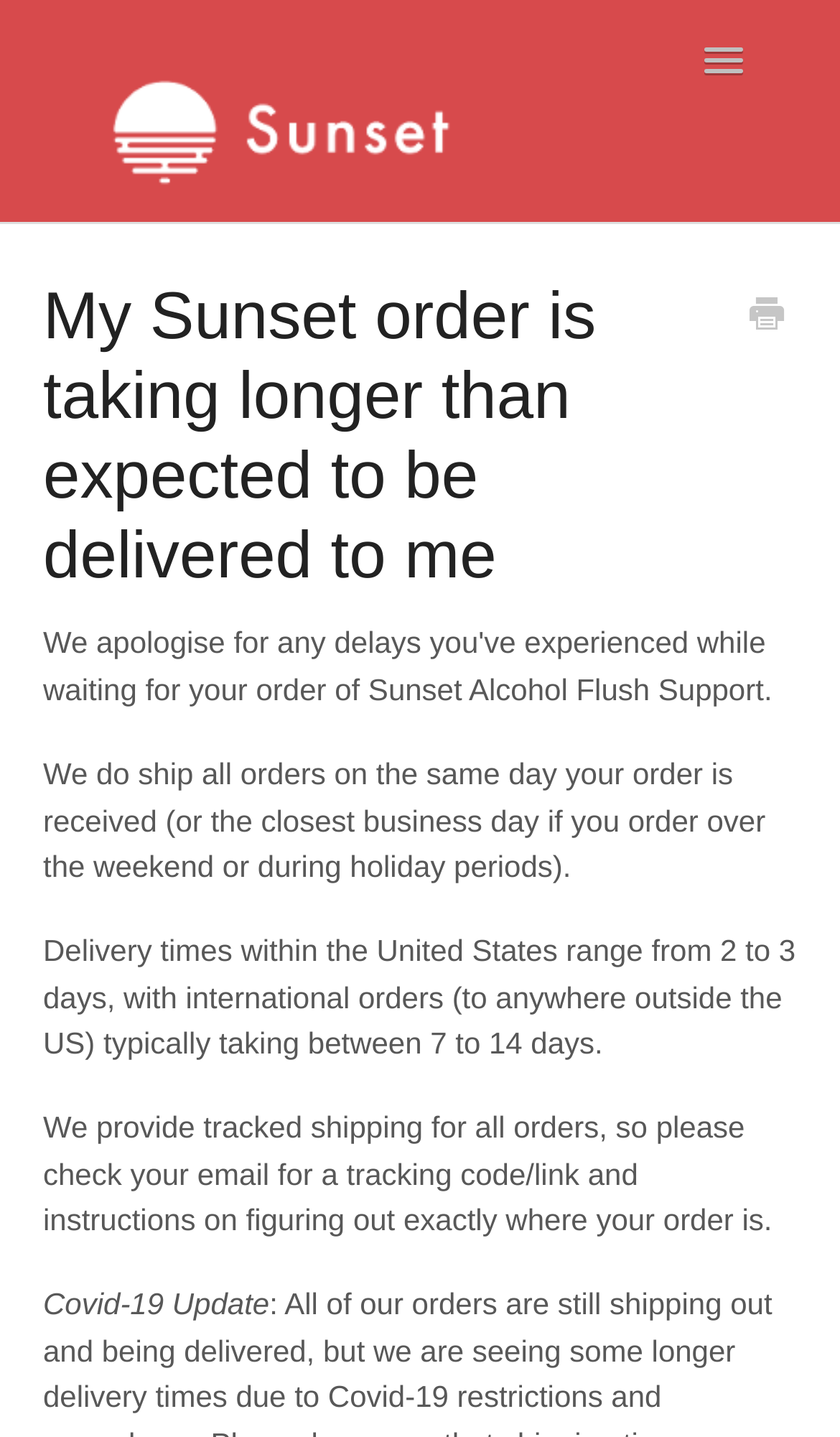Based on the image, provide a detailed response to the question:
What is the purpose of the 'Print this Article' link?

I found this link element with the text 'Print this Article' and inferred that its purpose is to allow users to print the article.